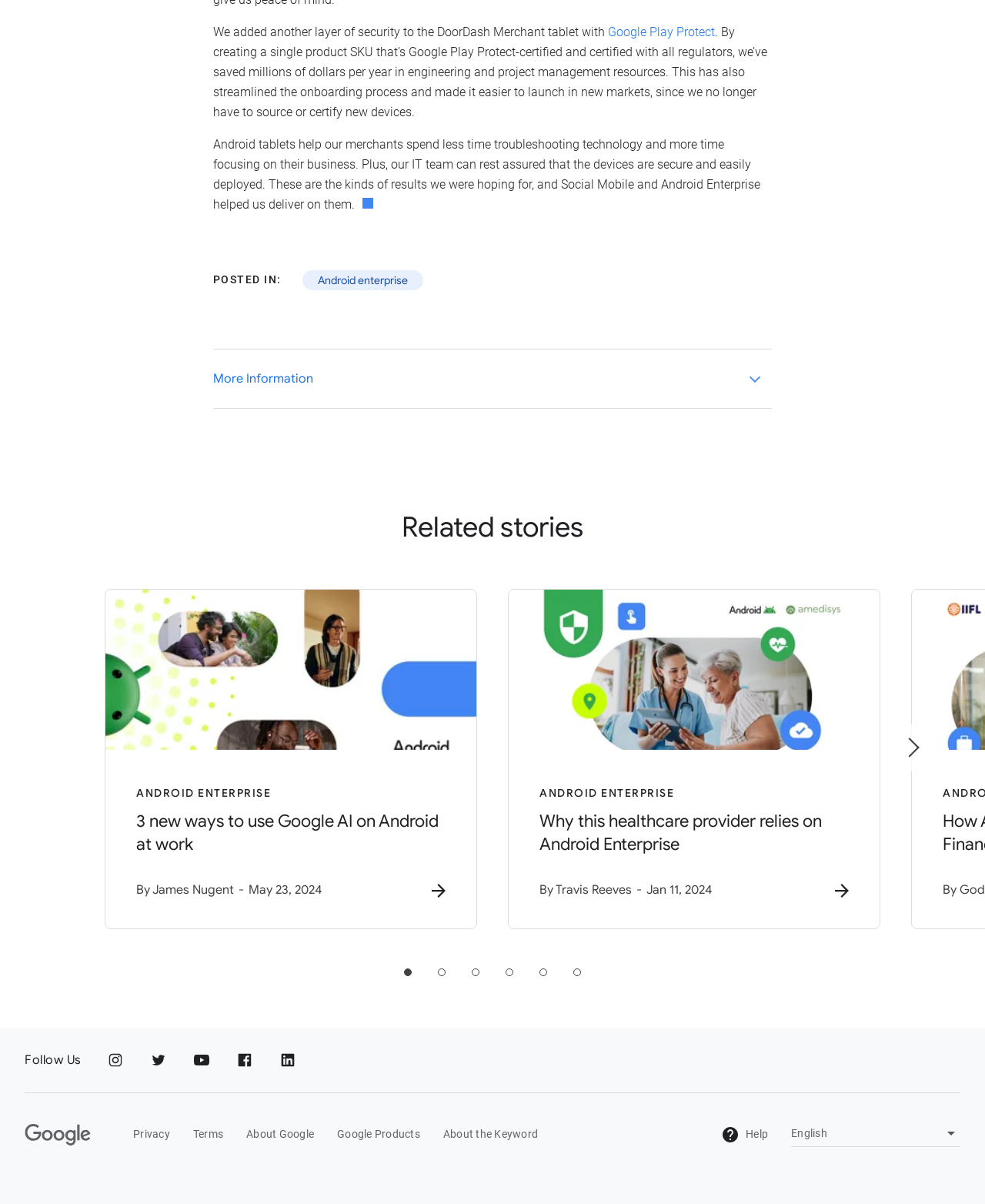Bounding box coordinates are given in the format (top-left x, top-left y, bottom-right x, bottom-right y). All values should be floating point numbers between 0 and 1. Provide the bounding box coordinate for the UI element described as: About Google

[0.25, 0.935, 0.319, 0.949]